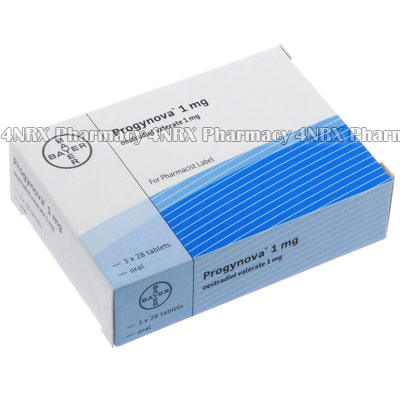What is the number of tablets in the packaging?
Look at the image and respond with a one-word or short-phrase answer.

28